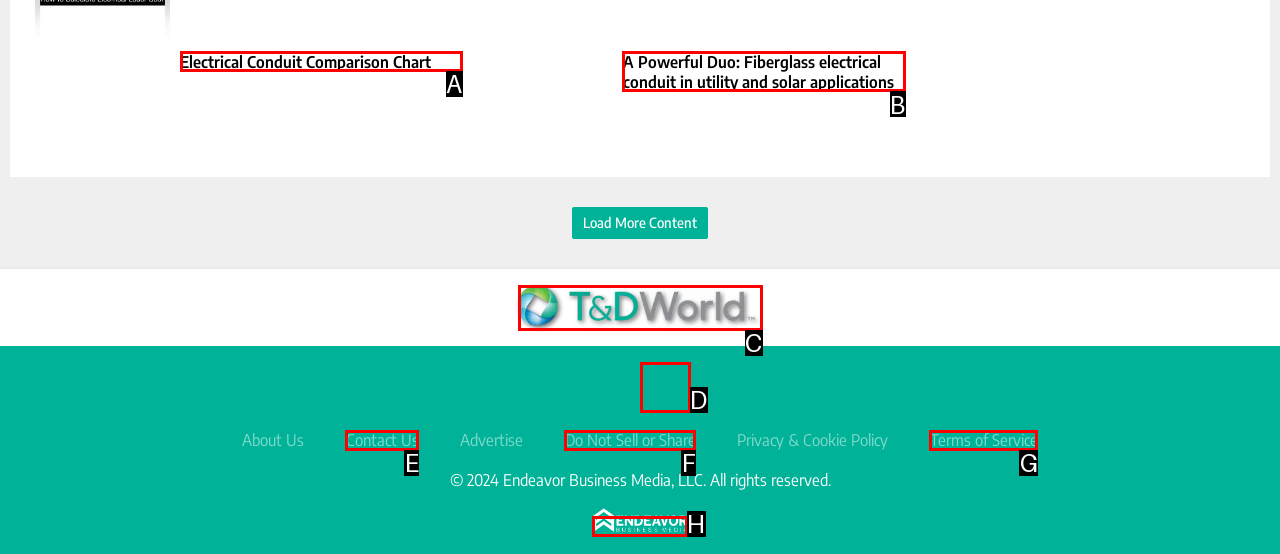Point out the UI element to be clicked for this instruction: Visit the 'Electrical Conduit Comparison Chart' page. Provide the answer as the letter of the chosen element.

A